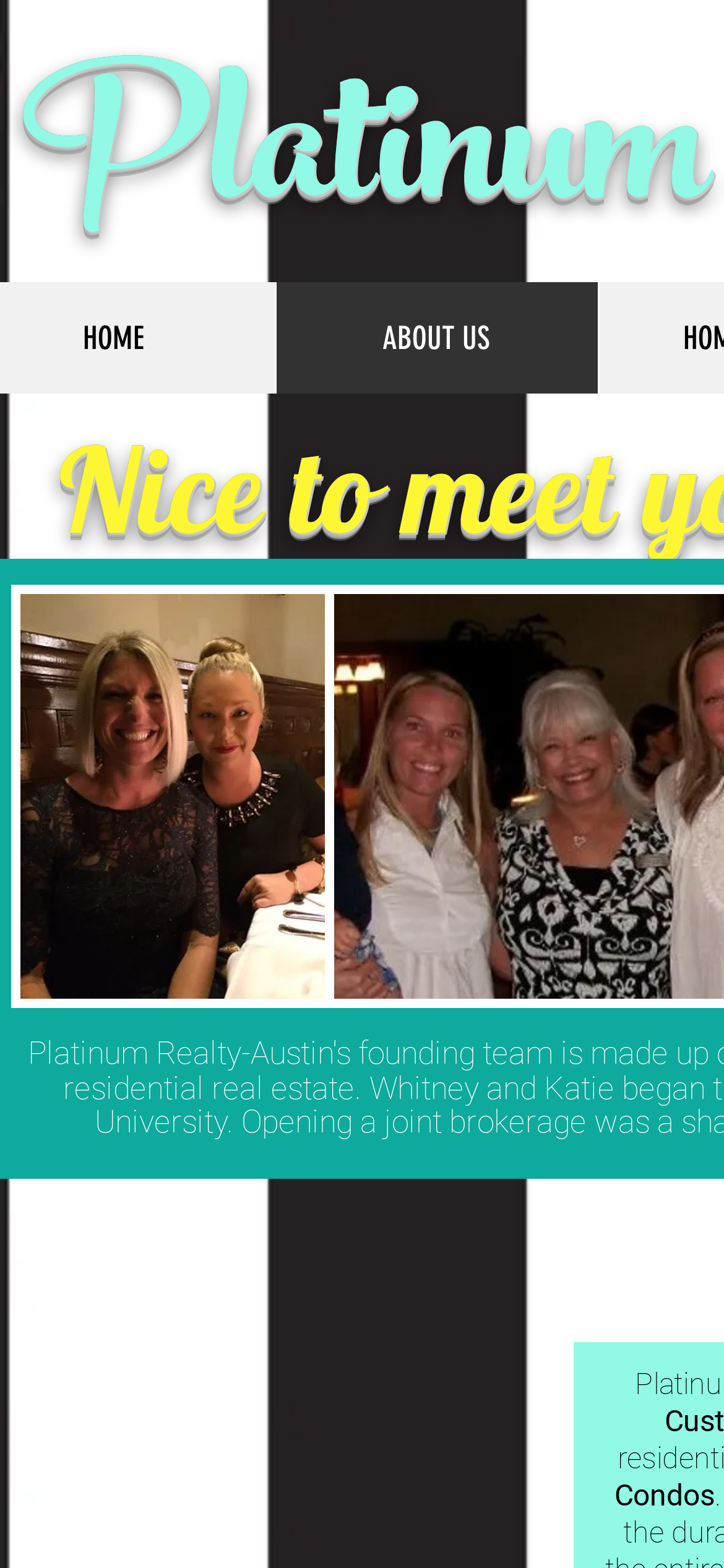Provide the bounding box coordinates of the HTML element described by the text: "ABOUT US".

[0.378, 0.18, 0.824, 0.251]